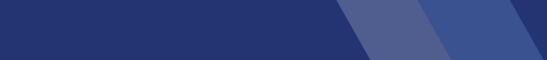Respond to the question below with a single word or phrase:
What is the focus of Finaccord's platform?

Commercial non-life insurance brokerage